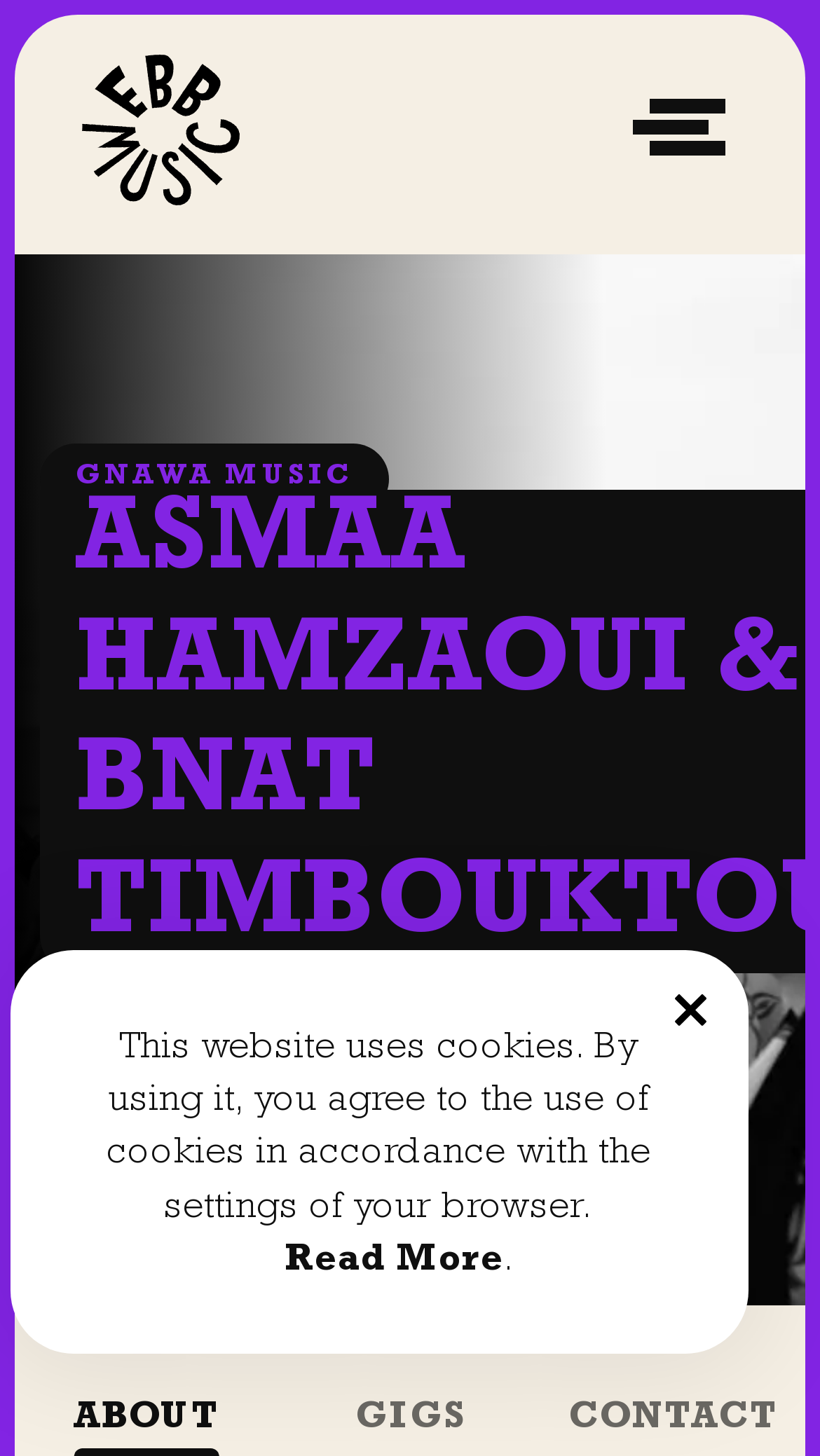Explain the features and main sections of the webpage comprehensively.

The webpage is about Gnawa music, with a focus on the group Asmaa Hamzaoui & Bnat Timbouktou. At the top, there is a header section with two links, one containing an image, and another link on the right side. Below the header, the title "GNAWA MUSIC" is prominently displayed. 

Under the title, there is a "READ MORE" link, which is likely to provide more information about Gnawa music. At the bottom of the page, there are three links: "ABOUT", "GIGS", and "CONTACT", which are likely to provide more information about the group, their performances, and how to get in touch with them.

On the lower middle part of the page, there is a notice about the website using cookies, with a "Read More" link to learn more about the cookie policy. Additionally, there is a small link on the right side of the page, but its purpose is unclear.